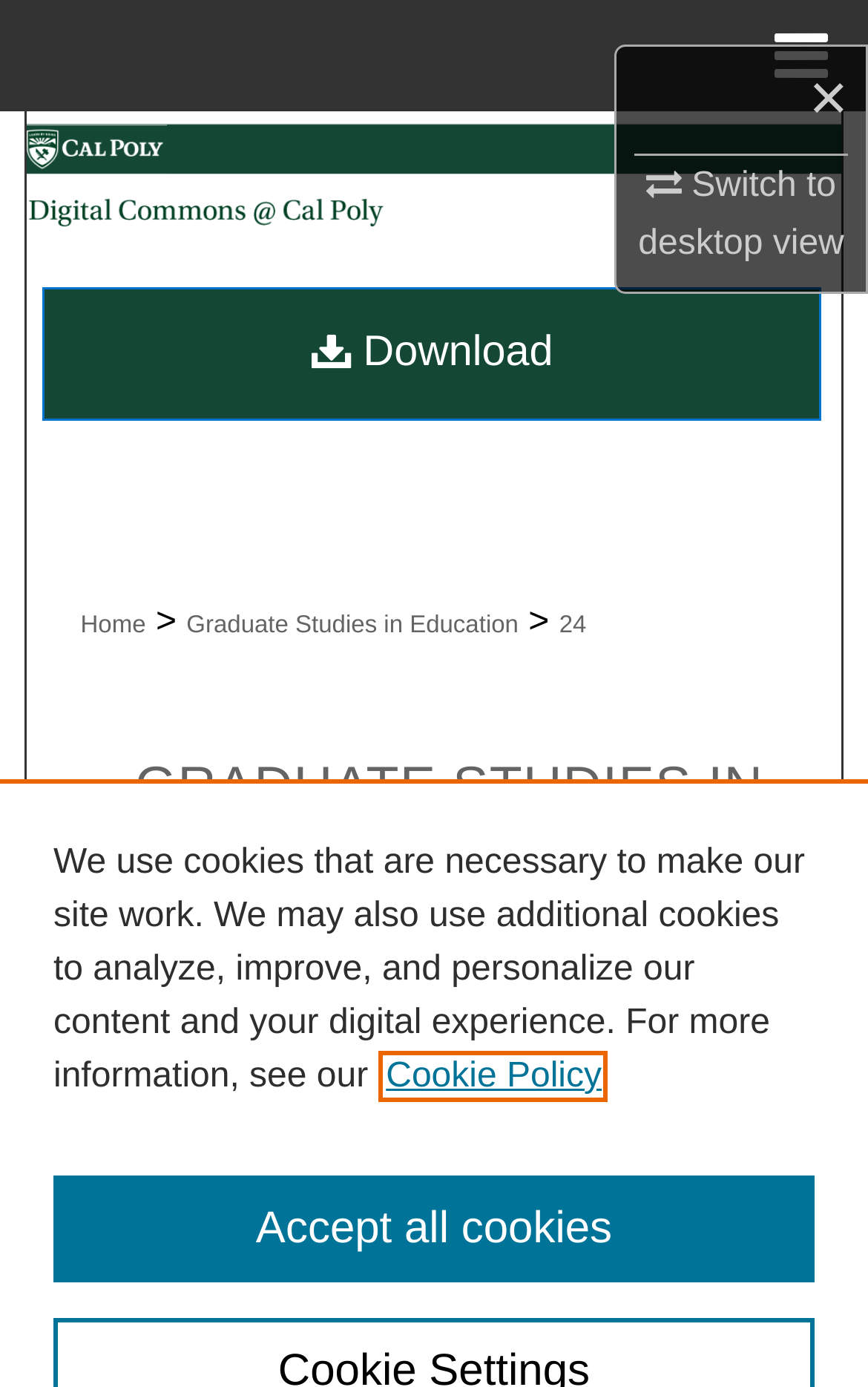Specify the bounding box coordinates of the region I need to click to perform the following instruction: "Switch to desktop view". The coordinates must be four float numbers in the range of 0 to 1, i.e., [left, top, right, bottom].

[0.735, 0.115, 0.972, 0.19]